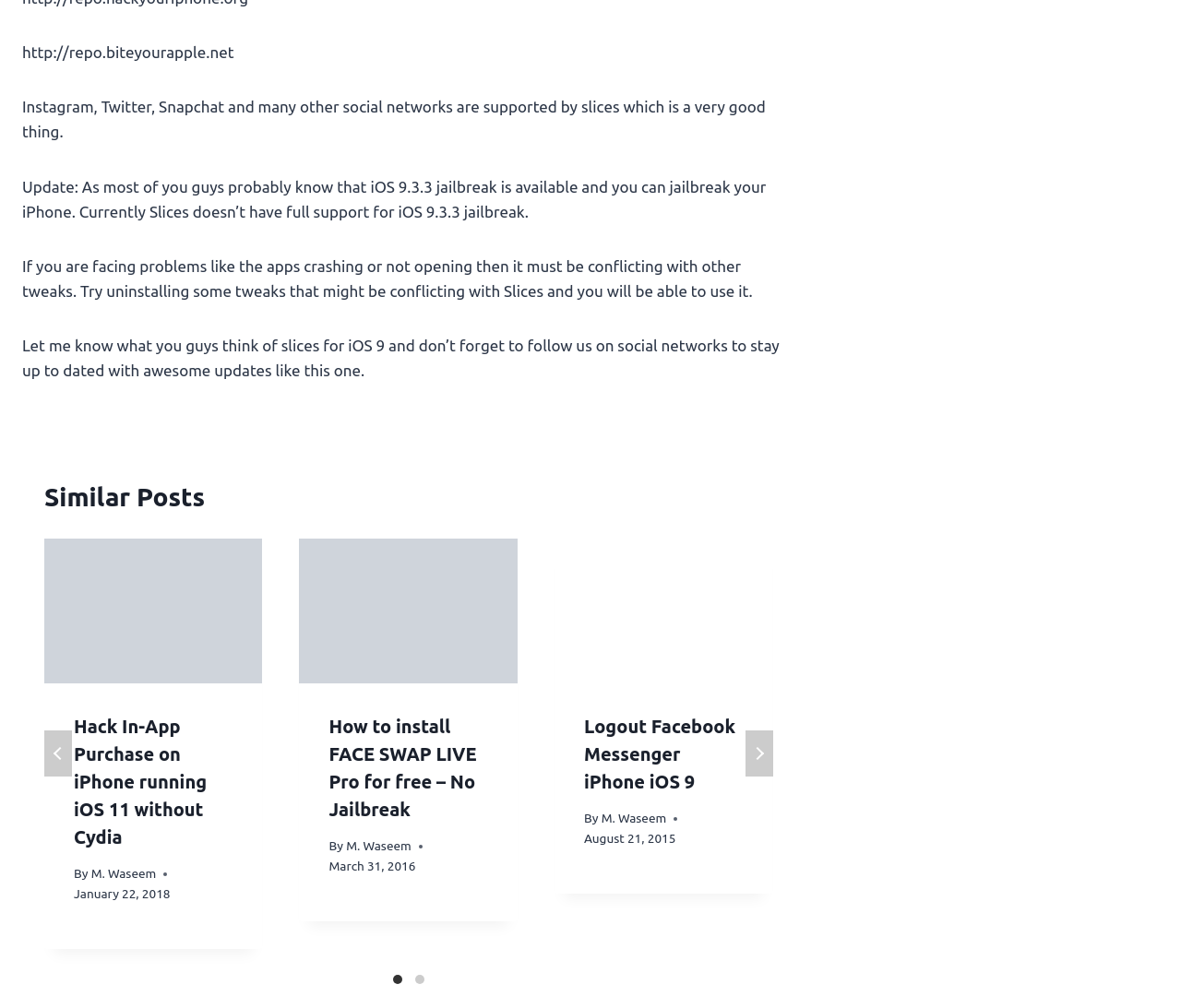Determine the bounding box coordinates for the clickable element required to fulfill the instruction: "Click the link 'How to install FACE SWAP LIVE Pro for free – No Jailbreak'". Provide the coordinates as four float numbers between 0 and 1, i.e., [left, top, right, bottom].

[0.254, 0.534, 0.438, 0.678]